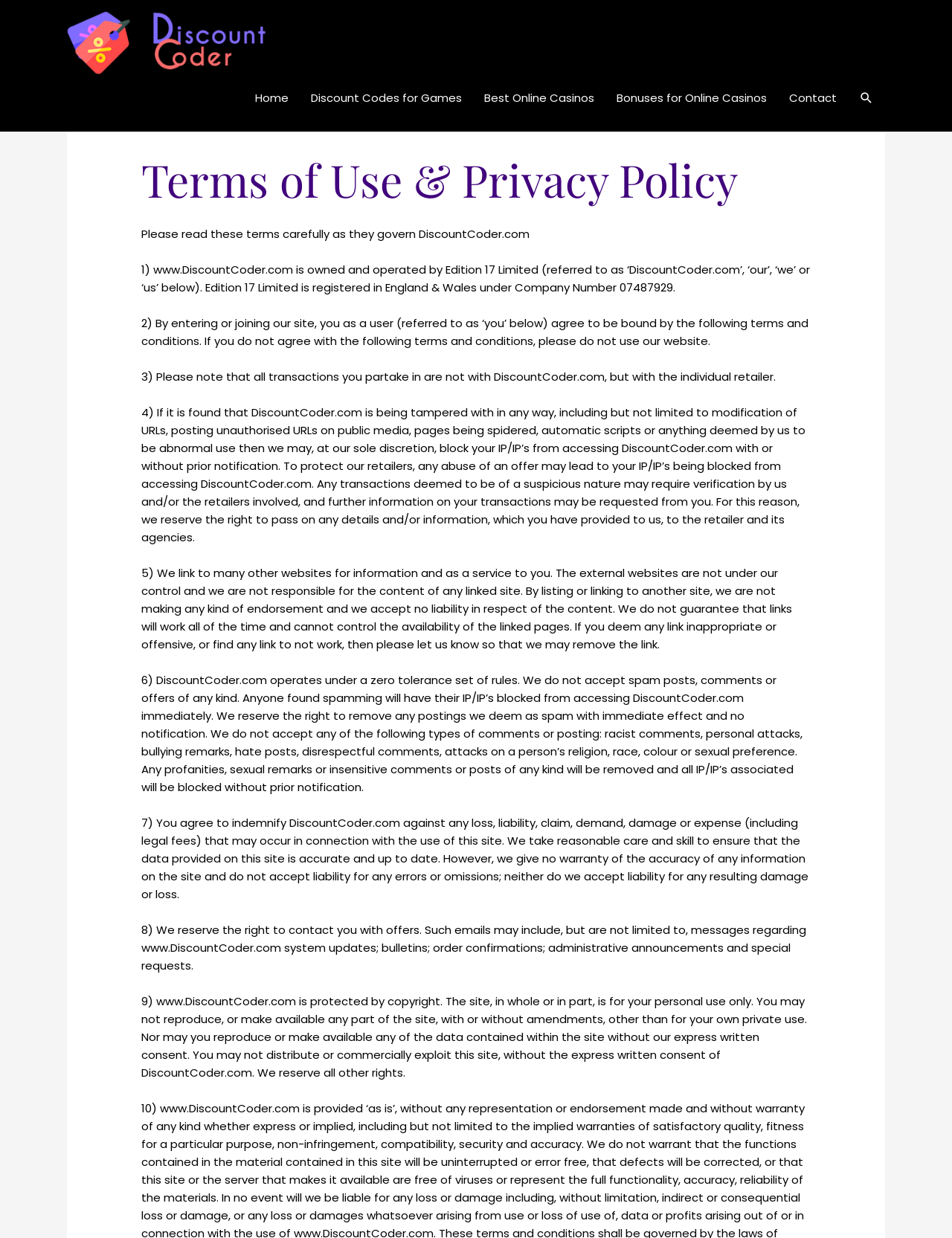Identify the bounding box coordinates of the HTML element based on this description: "Best Online Casinos".

[0.497, 0.061, 0.636, 0.097]